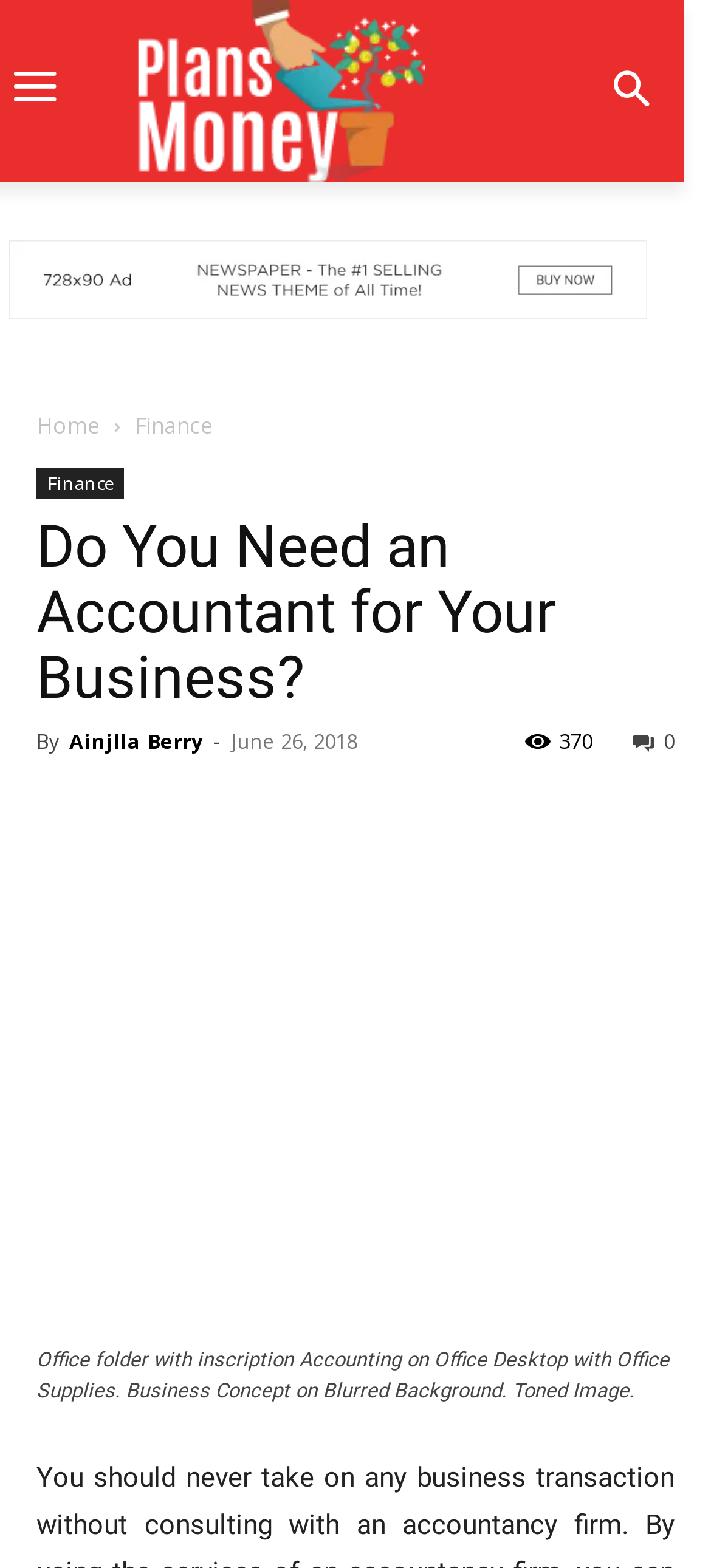Using the webpage screenshot, find the UI element described by 0. Provide the bounding box coordinates in the format (top-left x, top-left y, bottom-right x, bottom-right y), ensuring all values are floating point numbers between 0 and 1.

[0.89, 0.464, 0.949, 0.481]